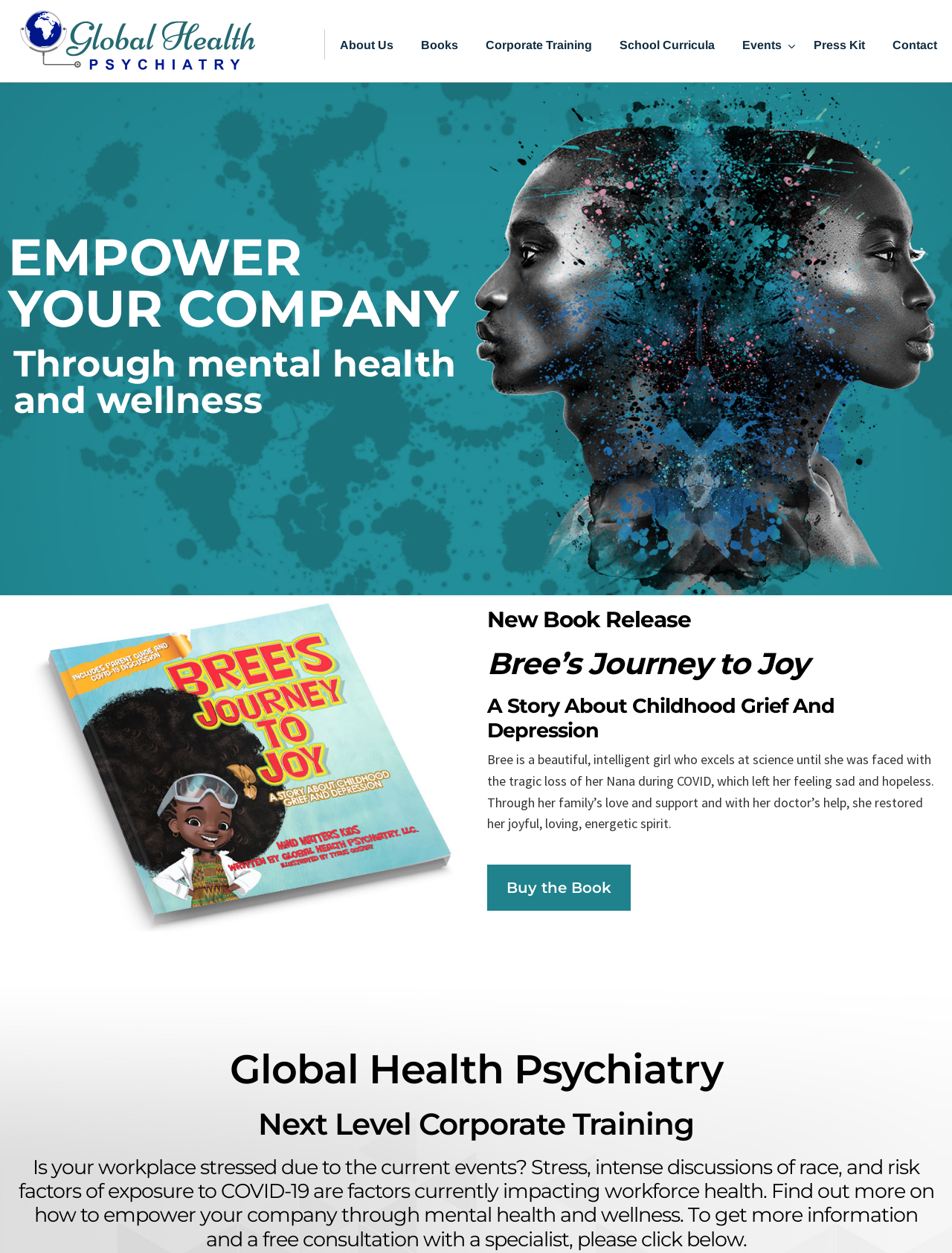Please identify the bounding box coordinates of the element on the webpage that should be clicked to follow this instruction: "Contact Us". The bounding box coordinates should be given as four float numbers between 0 and 1, formatted as [left, top, right, bottom].

[0.922, 0.024, 1.0, 0.049]